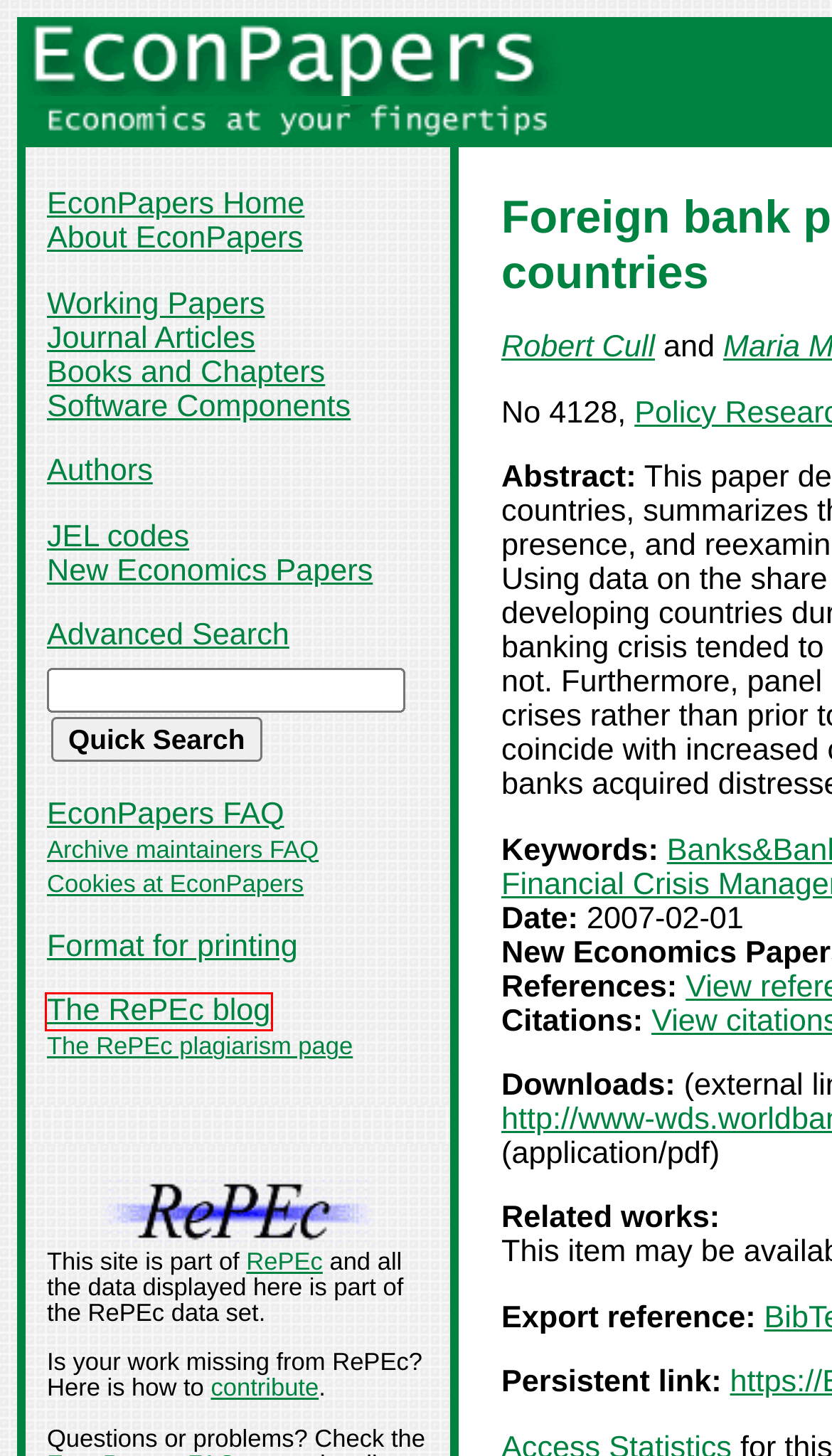Examine the screenshot of a webpage with a red bounding box around an element. Then, select the webpage description that best represents the new page after clicking the highlighted element. Here are the descriptions:
A. LogEc: Access Statistics for Foreign bank participation and crises in developing countries
B. RePEc plagiarism page
C. World Bank Group - International Development, Poverty, & Sustainability
D. The RePEc Blog | Information about Research Papers in Economics (RePEc)
E. RePEc: Research Papers in Economics
F. EconPapers
G. Handelshögskolan vid Örebro universitet
H. Economics Research, World Bank Group | EDIRC/RePEc

D